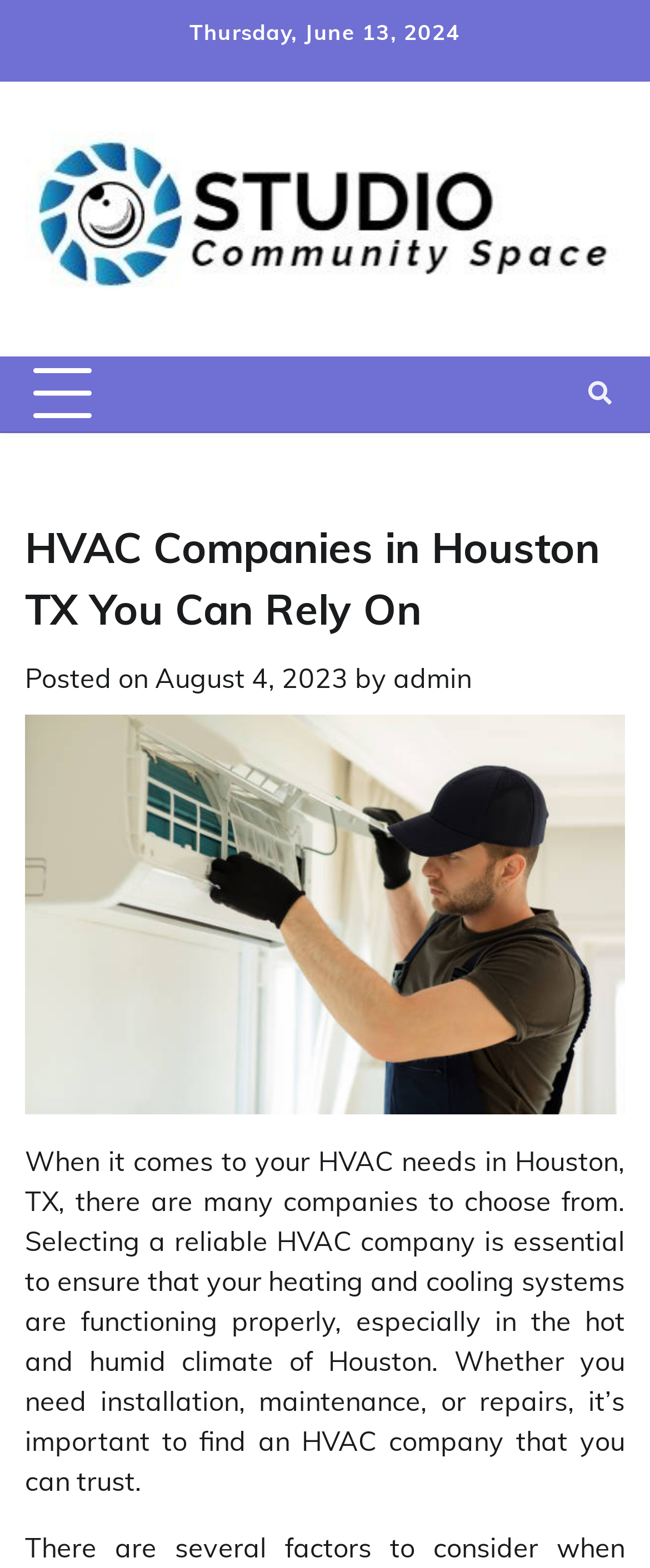From the image, can you give a detailed response to the question below:
What is the main topic of the webpage?

I found the main topic of the webpage by looking at the heading 'HVAC Companies in Houston TX You Can Rely On' and the text that follows, which discusses the importance of selecting a reliable HVAC company in Houston.